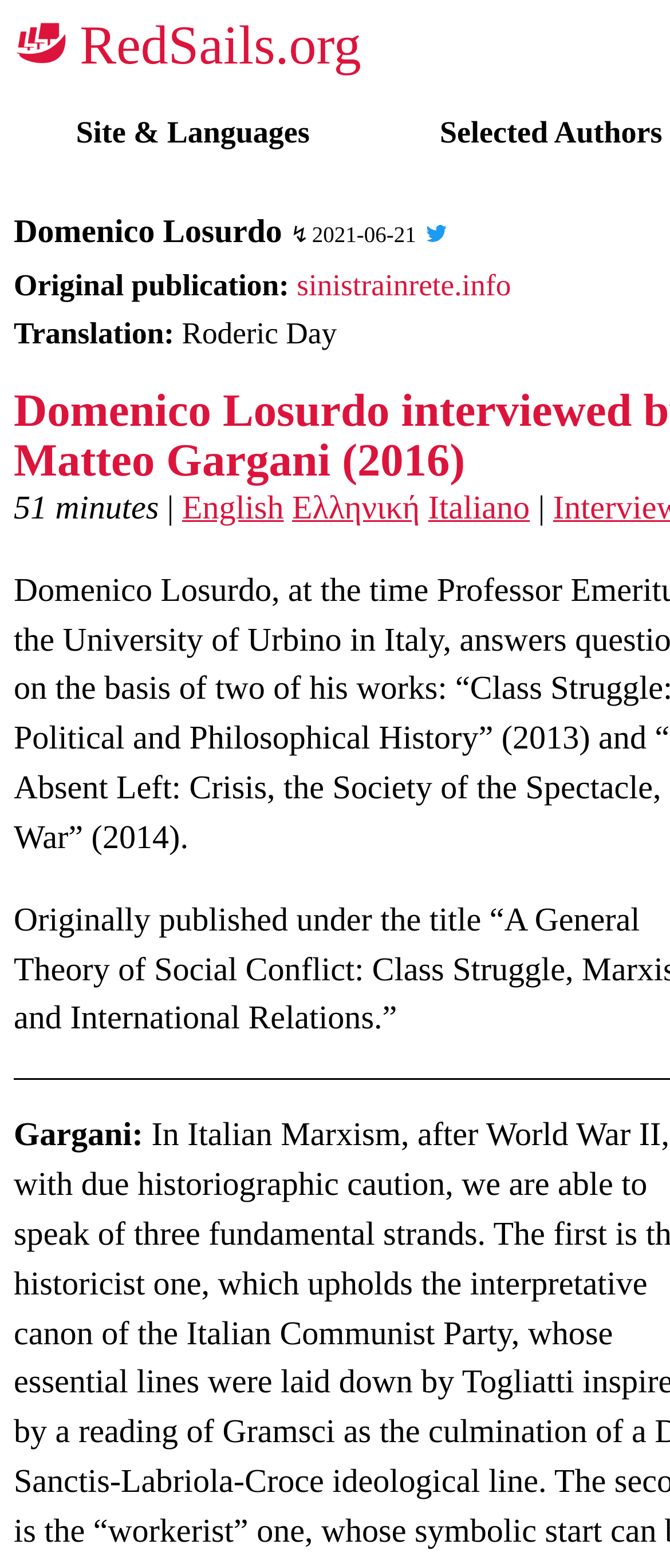Please determine the bounding box coordinates of the element to click in order to execute the following instruction: "go to Site & Languages". The coordinates should be four float numbers between 0 and 1, specified as [left, top, right, bottom].

[0.113, 0.074, 0.462, 0.097]